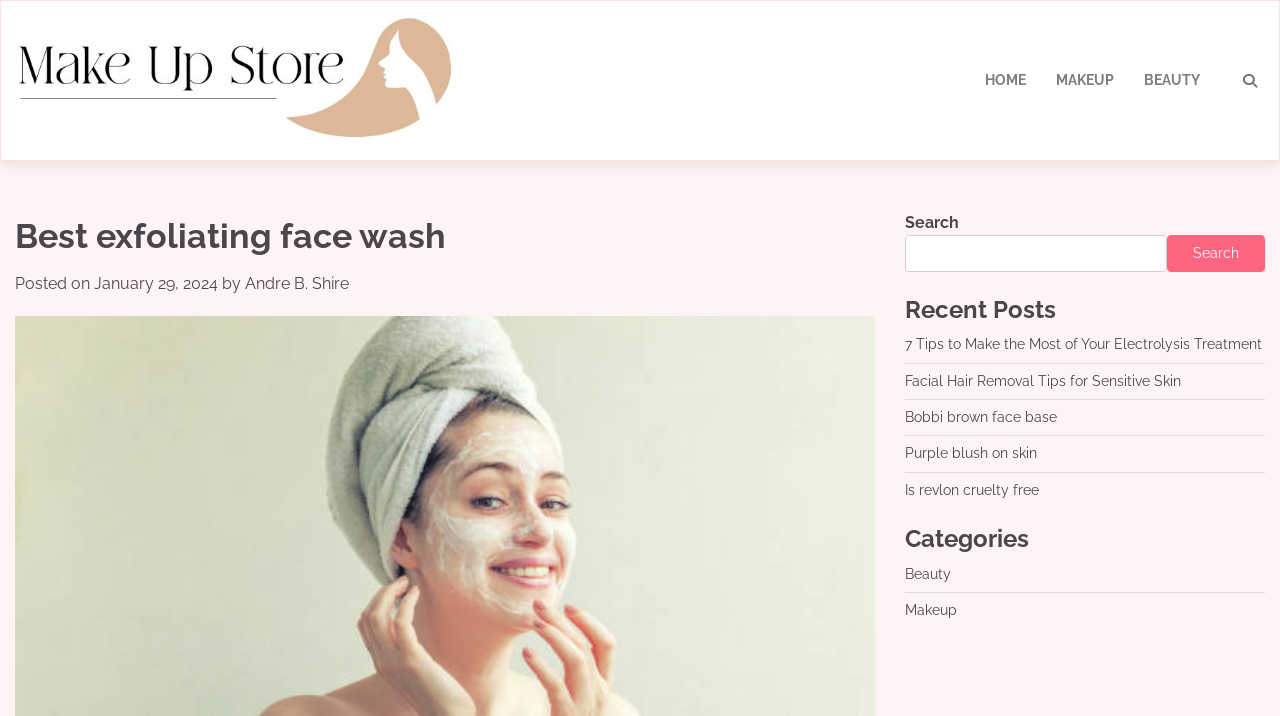Create an elaborate caption for the webpage.

The webpage is about the "Best exfoliating face wash" from Make Up Store. At the top left, there is a link to the Make Up Store website, accompanied by a small image of the brand's logo. 

On the top right, there are four navigation links: "HOME", "MAKEUP", "BEAUTY", and a search icon. 

Below the navigation links, there is a header section that displays the title "Best exfoliating face wash" in a large font. Underneath the title, there is a section that shows the post's metadata, including the date "January 29, 2024" and the author "Andre B. Shire". 

On the right side of the page, there is a complementary section that takes up about a third of the page's width. This section contains a search bar with a "Search" button, followed by a "Recent Posts" section that lists five article links with titles such as "7 Tips to Make the Most of Your Electrolysis Treatment" and "Is revlon cruelty free". Below the recent posts, there is a "Categories" section that lists two categories: "Beauty" and "Makeup".